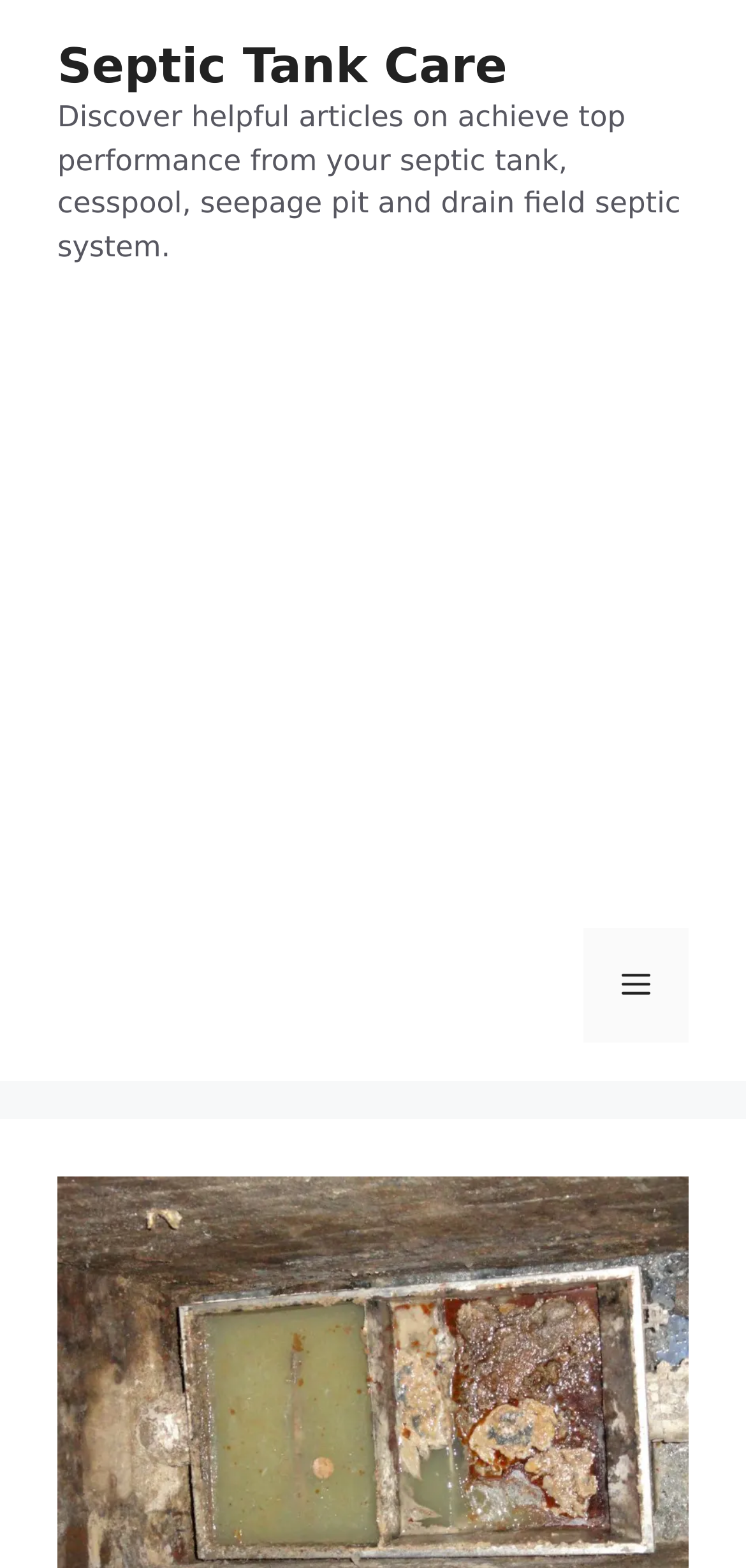Based on the element description Septic Tank Care, identify the bounding box of the UI element in the given webpage screenshot. The coordinates should be in the format (top-left x, top-left y, bottom-right x, bottom-right y) and must be between 0 and 1.

[0.077, 0.024, 0.68, 0.06]